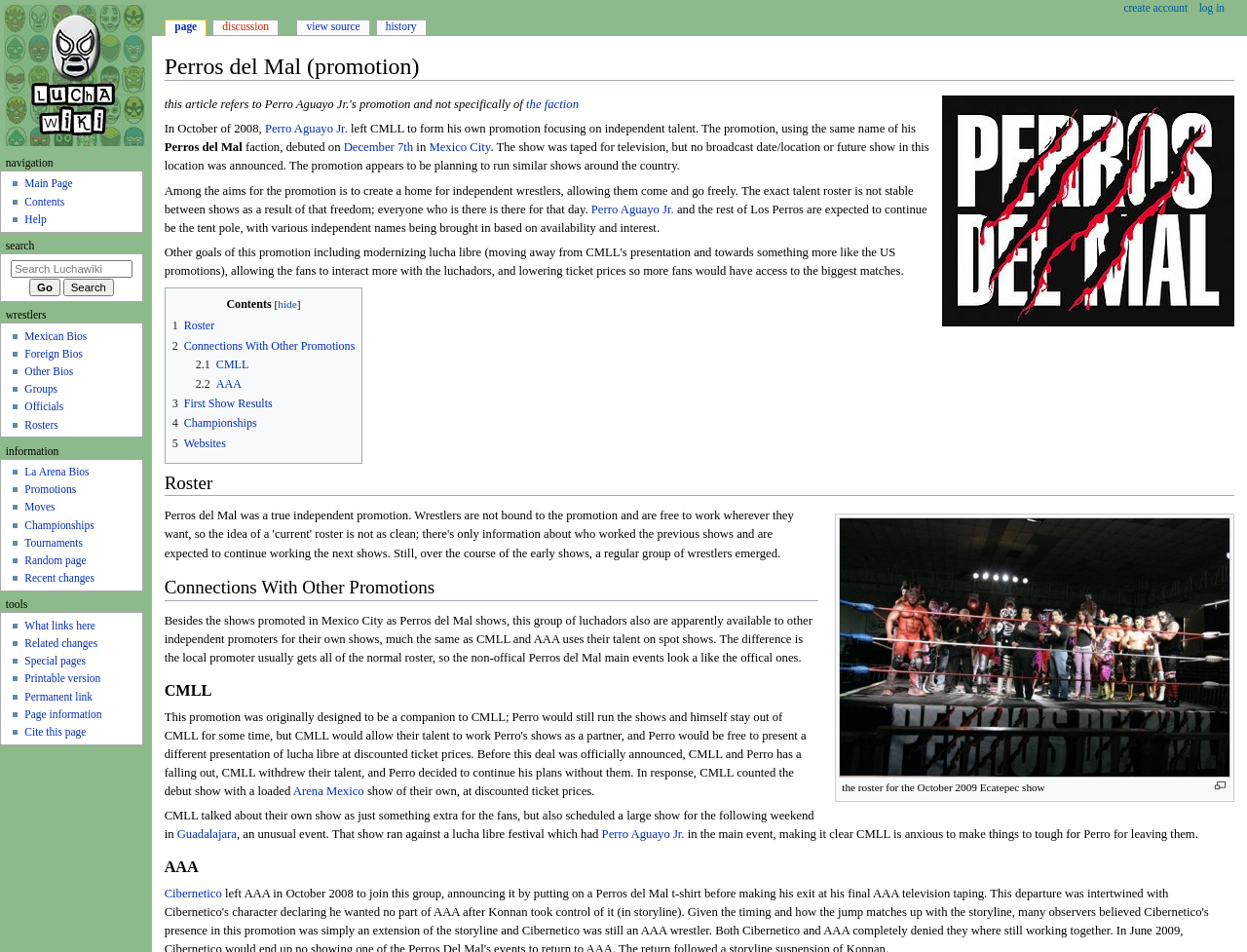Please determine the bounding box coordinates of the element to click in order to execute the following instruction: "View Perros del Mal logo". The coordinates should be four float numbers between 0 and 1, specified as [left, top, right, bottom].

[0.756, 0.213, 0.99, 0.227]